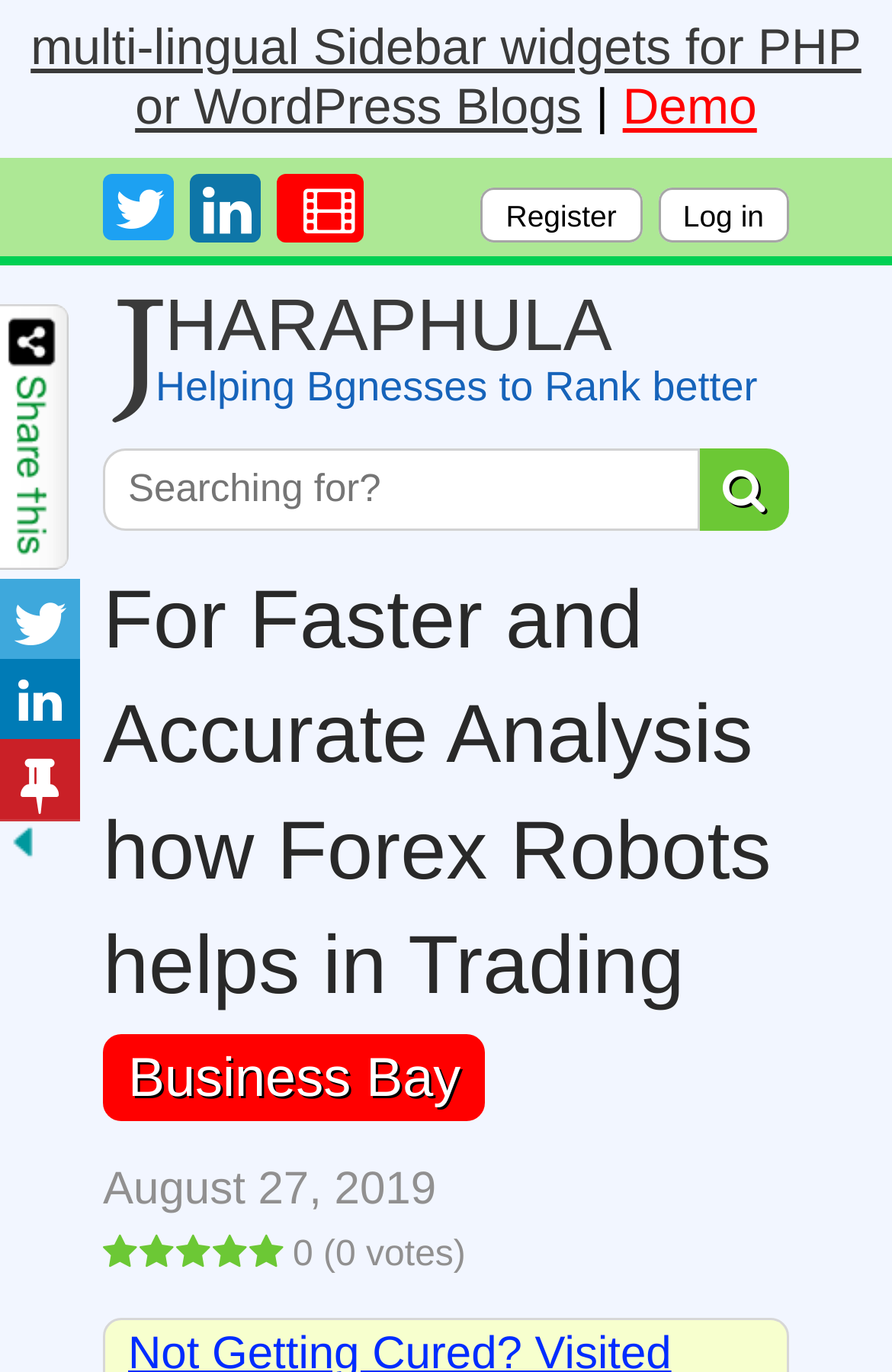Locate the bounding box coordinates of the element to click to perform the following action: 'Click on the 'Demo' link'. The coordinates should be given as four float values between 0 and 1, in the form of [left, top, right, bottom].

[0.698, 0.057, 0.849, 0.099]